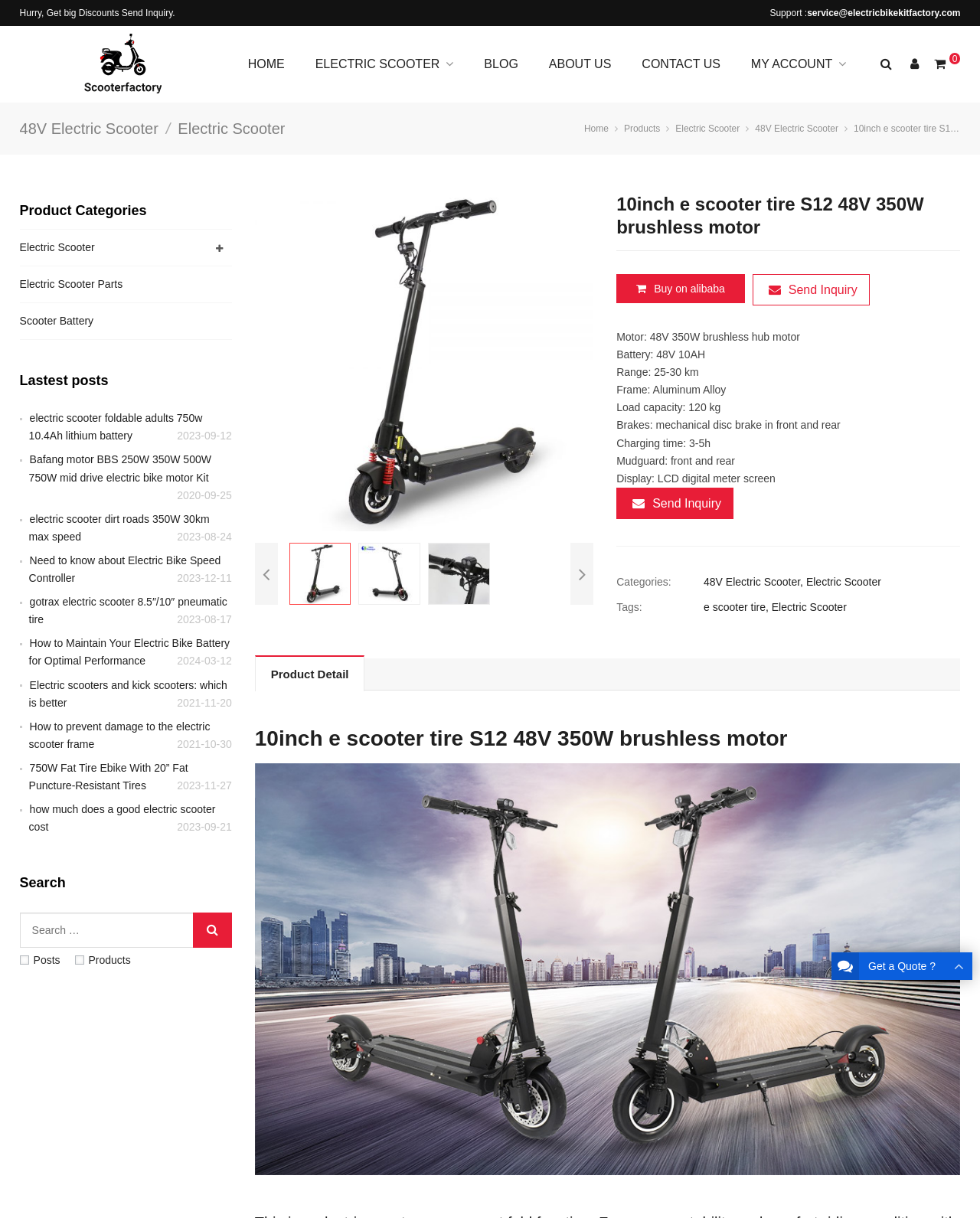Determine the bounding box coordinates for the UI element matching this description: "0 items".

[0.953, 0.021, 0.98, 0.084]